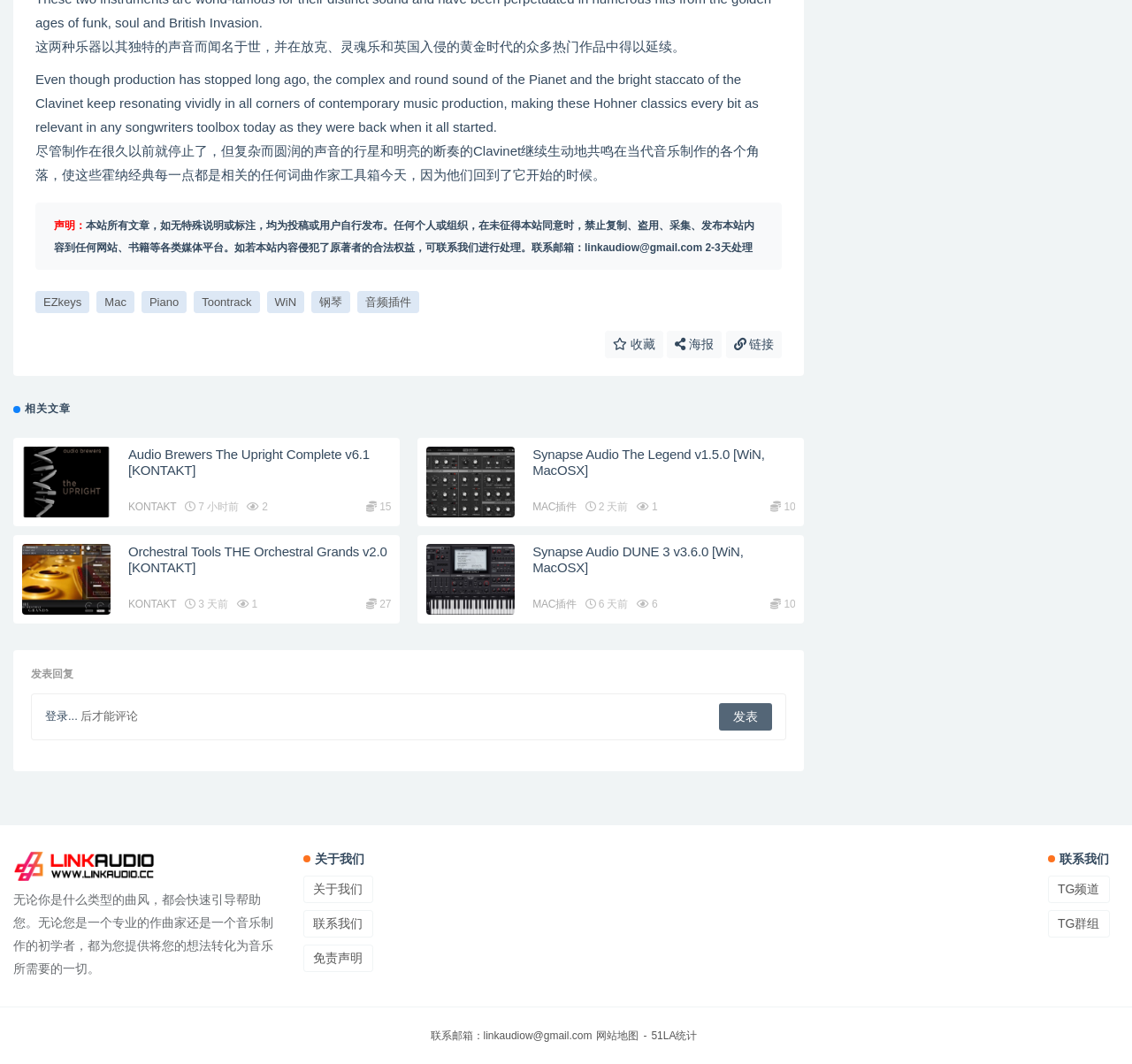Please find the bounding box coordinates of the element that needs to be clicked to perform the following instruction: "click the '收藏' button". The bounding box coordinates should be four float numbers between 0 and 1, represented as [left, top, right, bottom].

[0.535, 0.311, 0.586, 0.337]